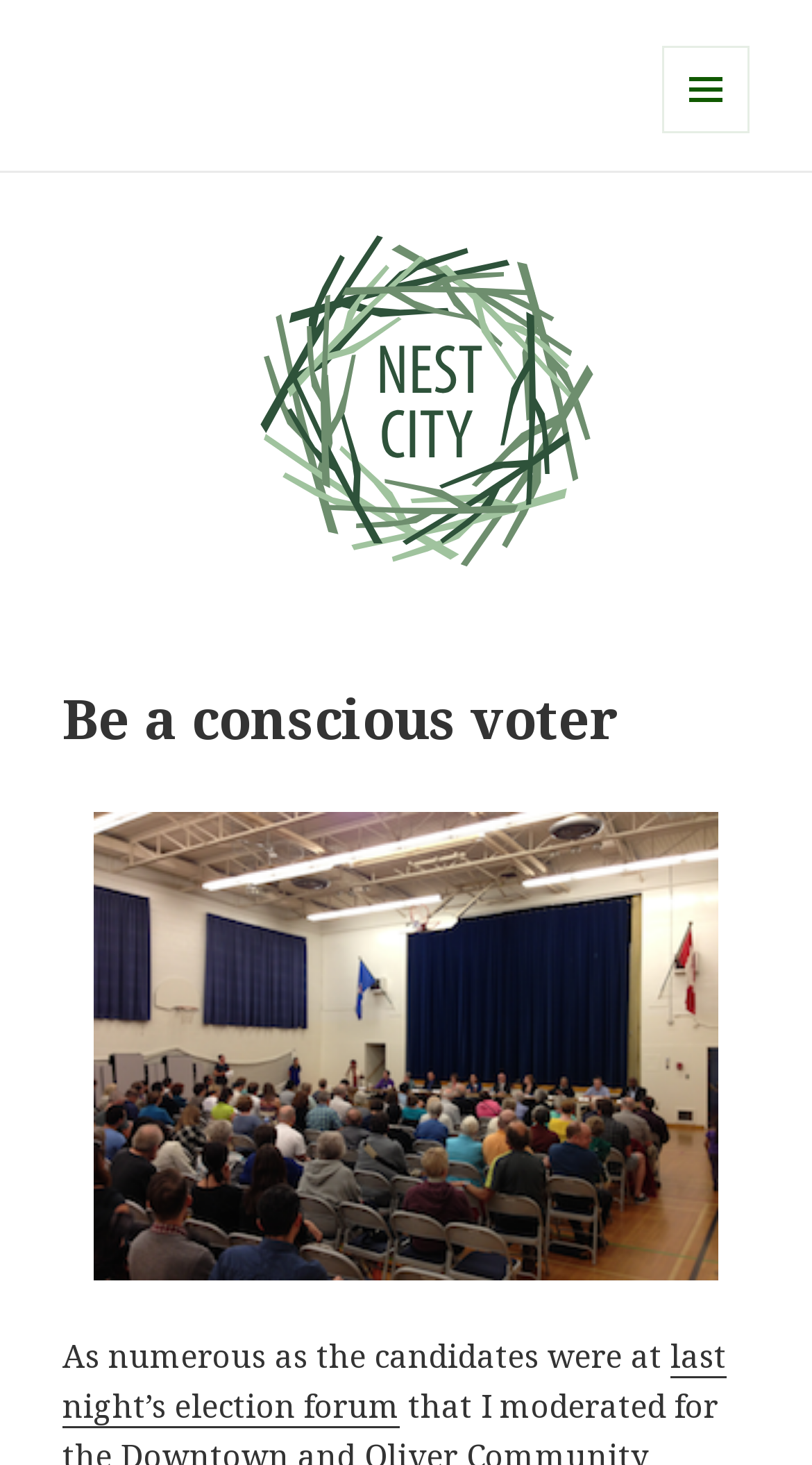Identify the bounding box of the UI element described as follows: "last night’s election forum". Provide the coordinates as four float numbers in the range of 0 to 1 [left, top, right, bottom].

[0.077, 0.911, 0.895, 0.975]